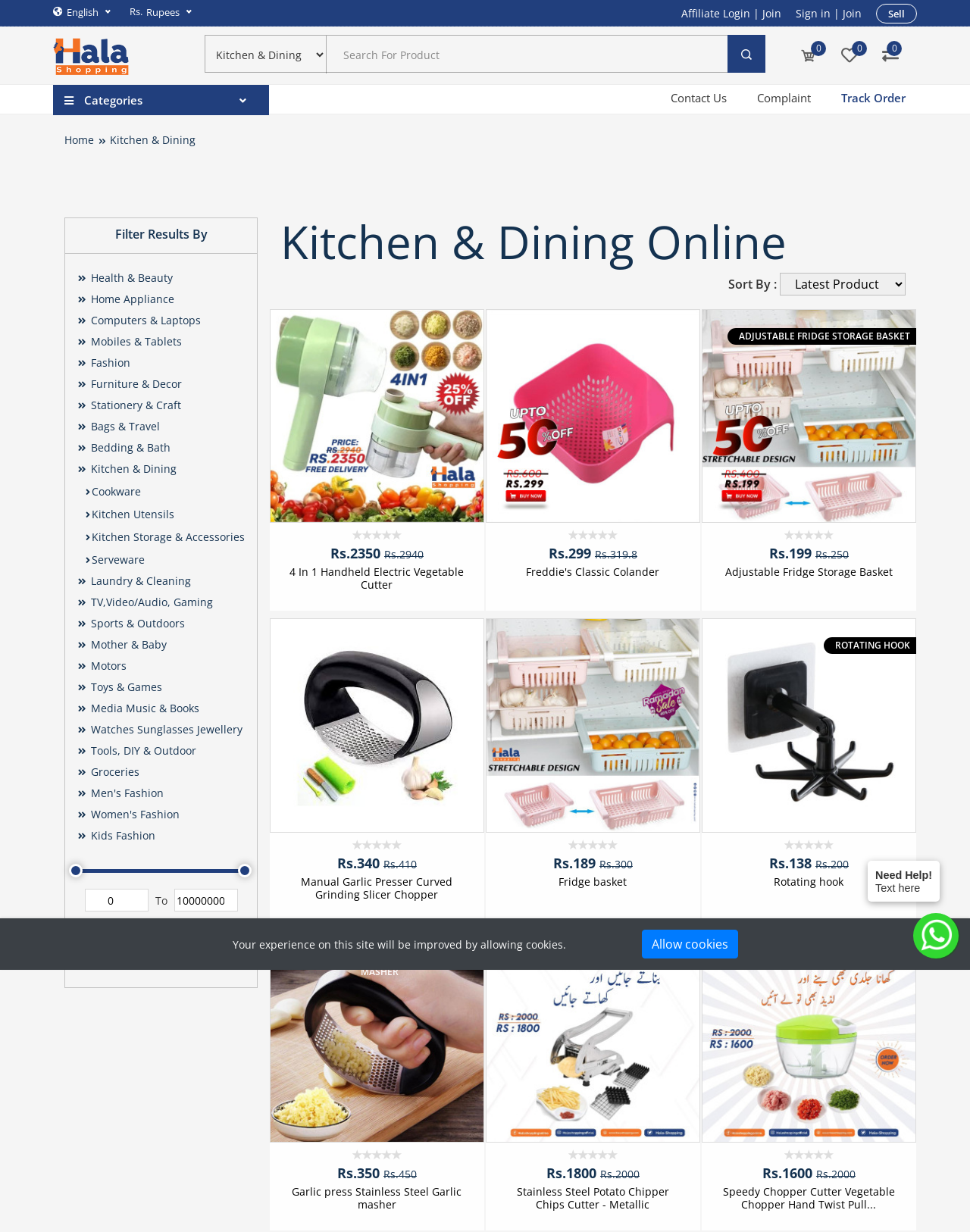Specify the bounding box coordinates of the area to click in order to follow the given instruction: "Search for a product."

[0.337, 0.029, 0.788, 0.06]